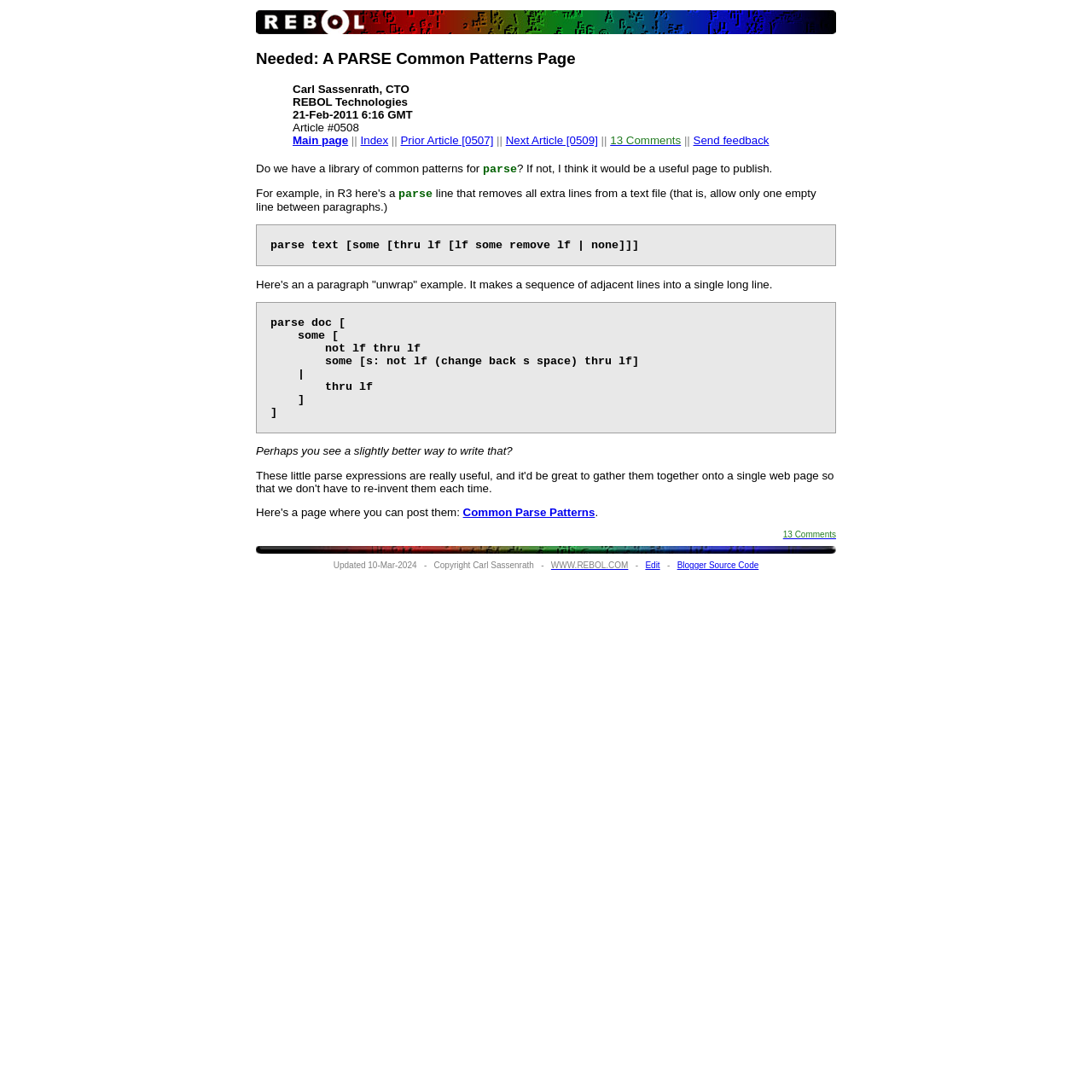Please identify the bounding box coordinates of the element that needs to be clicked to perform the following instruction: "read about geography".

None